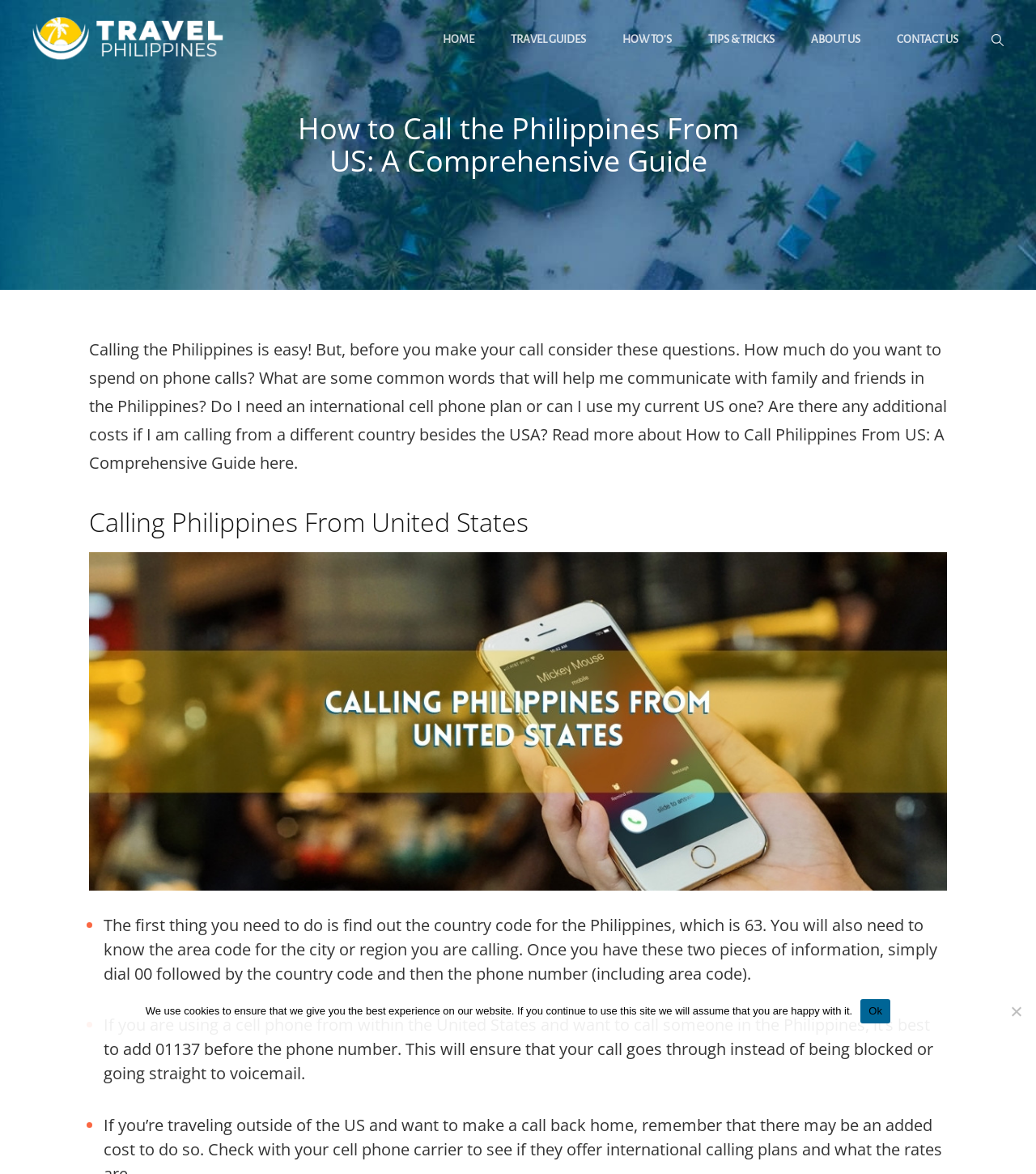Can you locate the main headline on this webpage and provide its text content?

How to Call the Philippines From US: A Comprehensive Guide